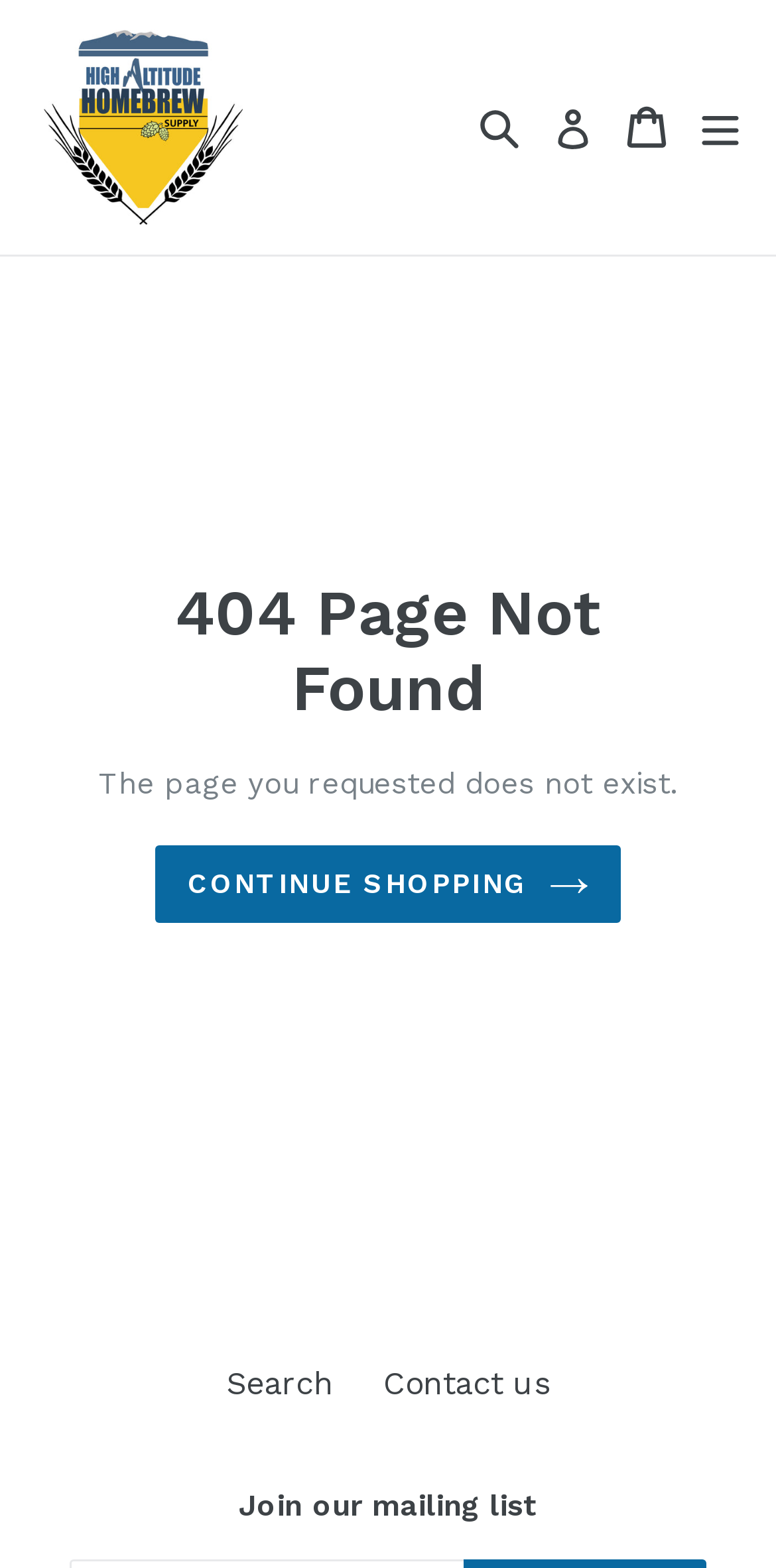Identify the bounding box coordinates of the clickable region necessary to fulfill the following instruction: "Contact the hotel". The bounding box coordinates should be four float numbers between 0 and 1, i.e., [left, top, right, bottom].

None